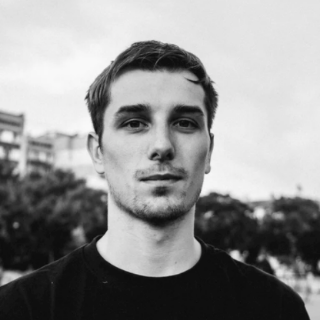What is the atmosphere of the background?
Carefully analyze the image and provide a detailed answer to the question.

The caption describes the background as having an 'urban backdrop', which implies that the scene is set in a city or town, with buildings and trees visible in the blurred outlines behind the man.